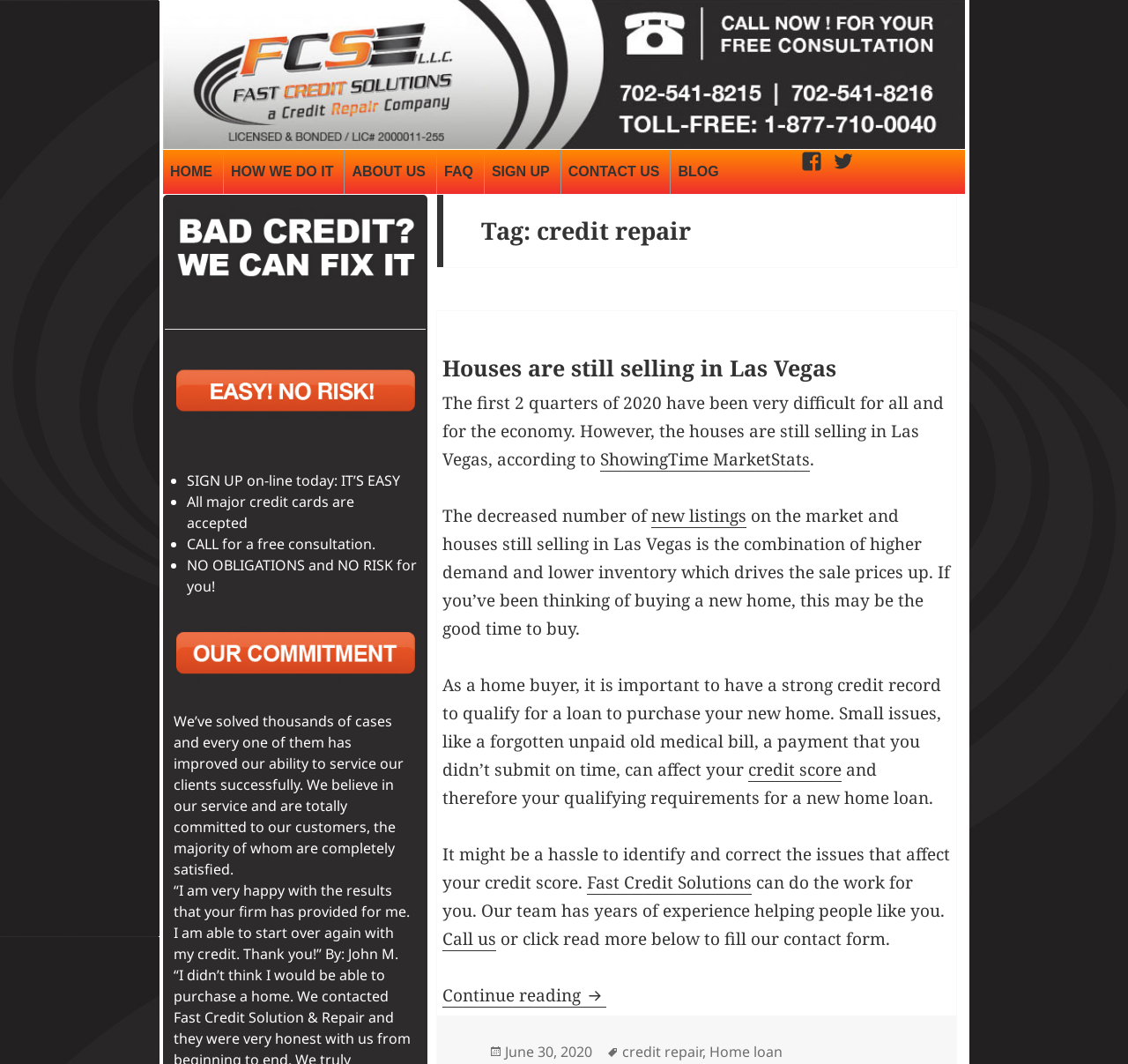Find the bounding box of the web element that fits this description: "HOW WE DO IT".

[0.198, 0.141, 0.302, 0.182]